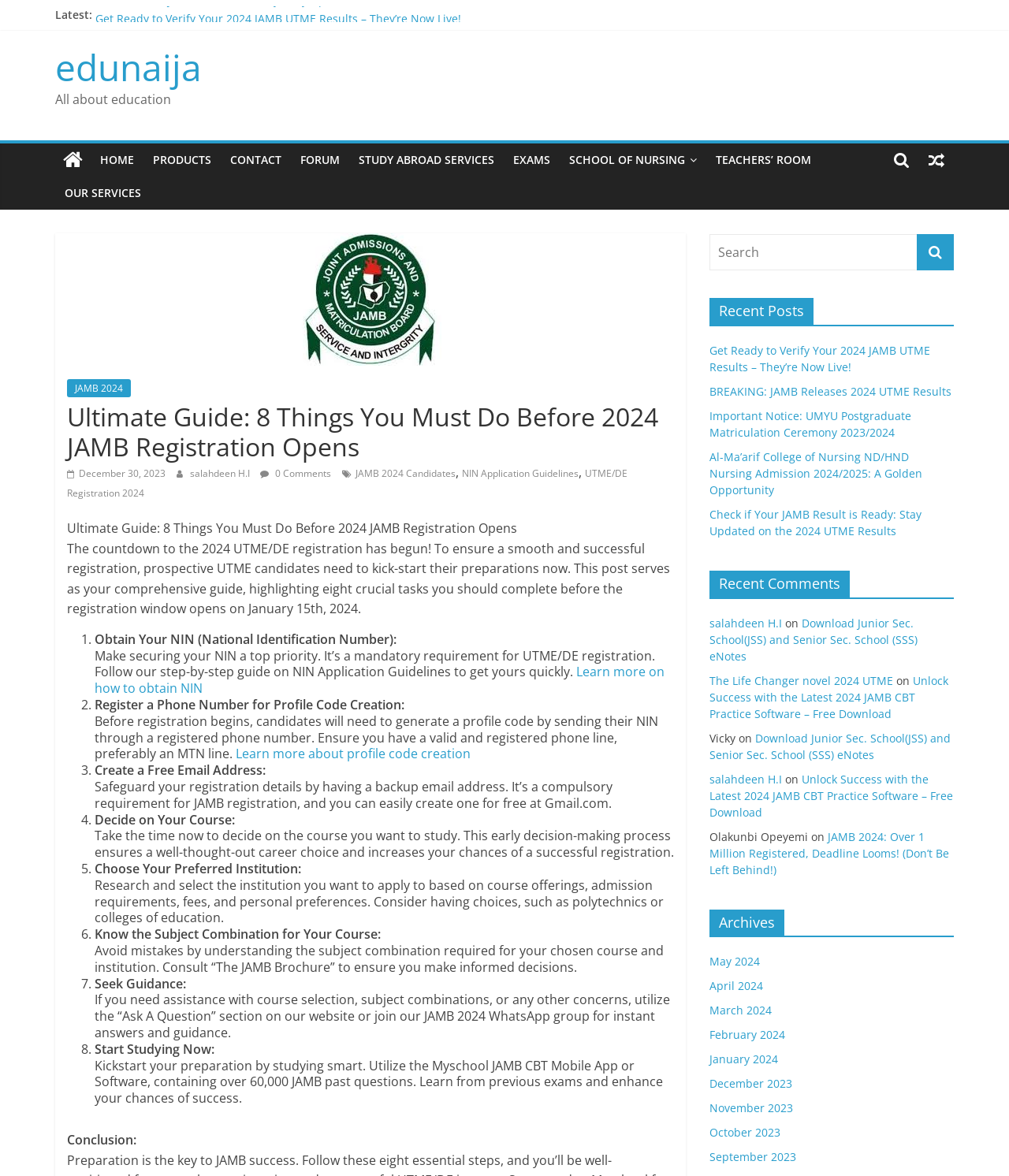Give a concise answer of one word or phrase to the question: 
What is the first thing to do before 2024 JAMB registration opens?

Obtain Your NIN